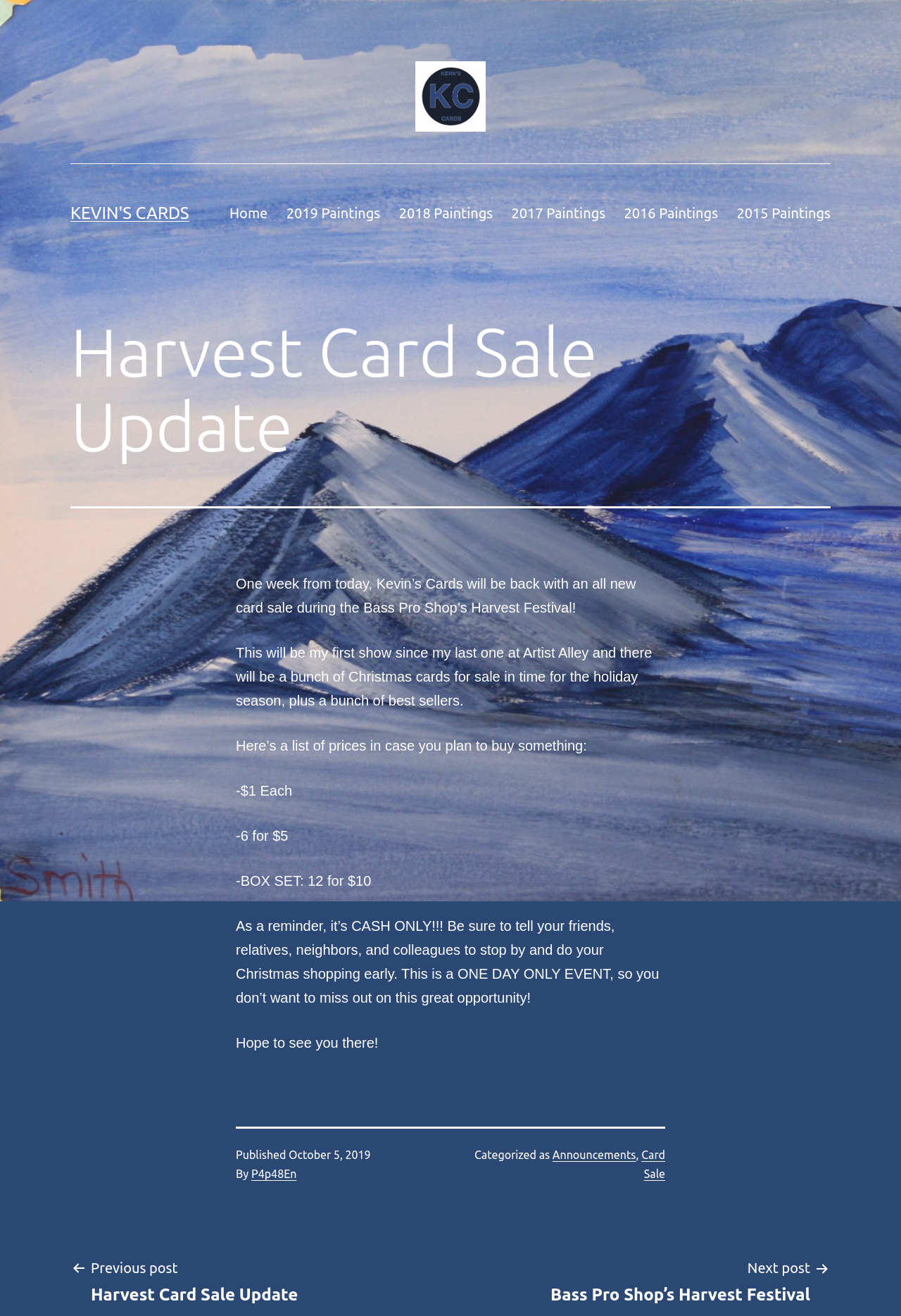Please determine the bounding box coordinates of the element's region to click in order to carry out the following instruction: "View the next post". The coordinates should be four float numbers between 0 and 1, i.e., [left, top, right, bottom].

[0.588, 0.954, 0.922, 0.992]